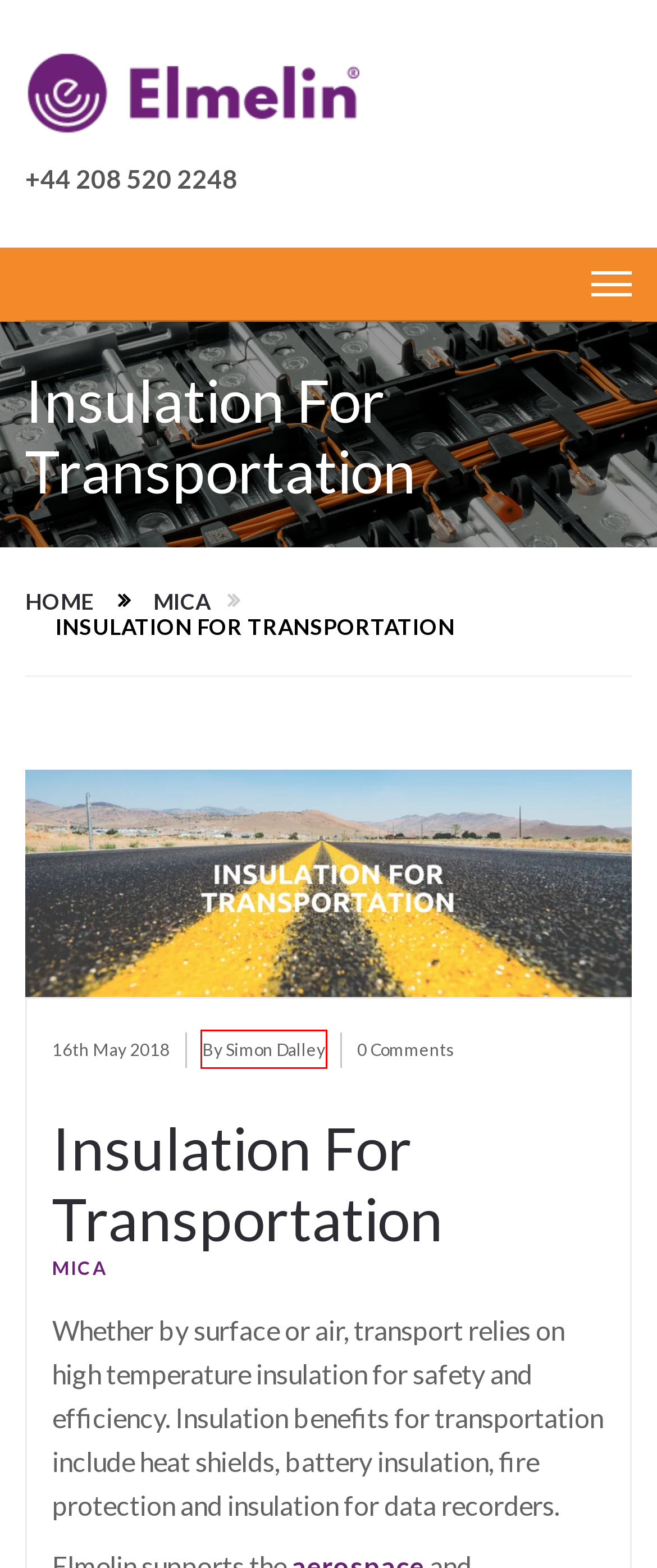Observe the screenshot of a webpage with a red bounding box around an element. Identify the webpage description that best fits the new page after the element inside the bounding box is clicked. The candidates are:
A. Blogs Archives - Elmelin Ltd
B. Mica Insulation | Electrical and Thermal Insulation Solutions | Elmelin
C. Mica-based Insulation Solutions for Aerospace | Elmelin
D. About Us | Elmelin
E. 3 benefits of flexible mica sheet as an insulation solution - Elmelin Ltd
F. Battery Technology Archives - Elmelin Ltd
G. Mica Archives - Elmelin Ltd
H. Simon Dalley, Author at Elmelin Ltd

H